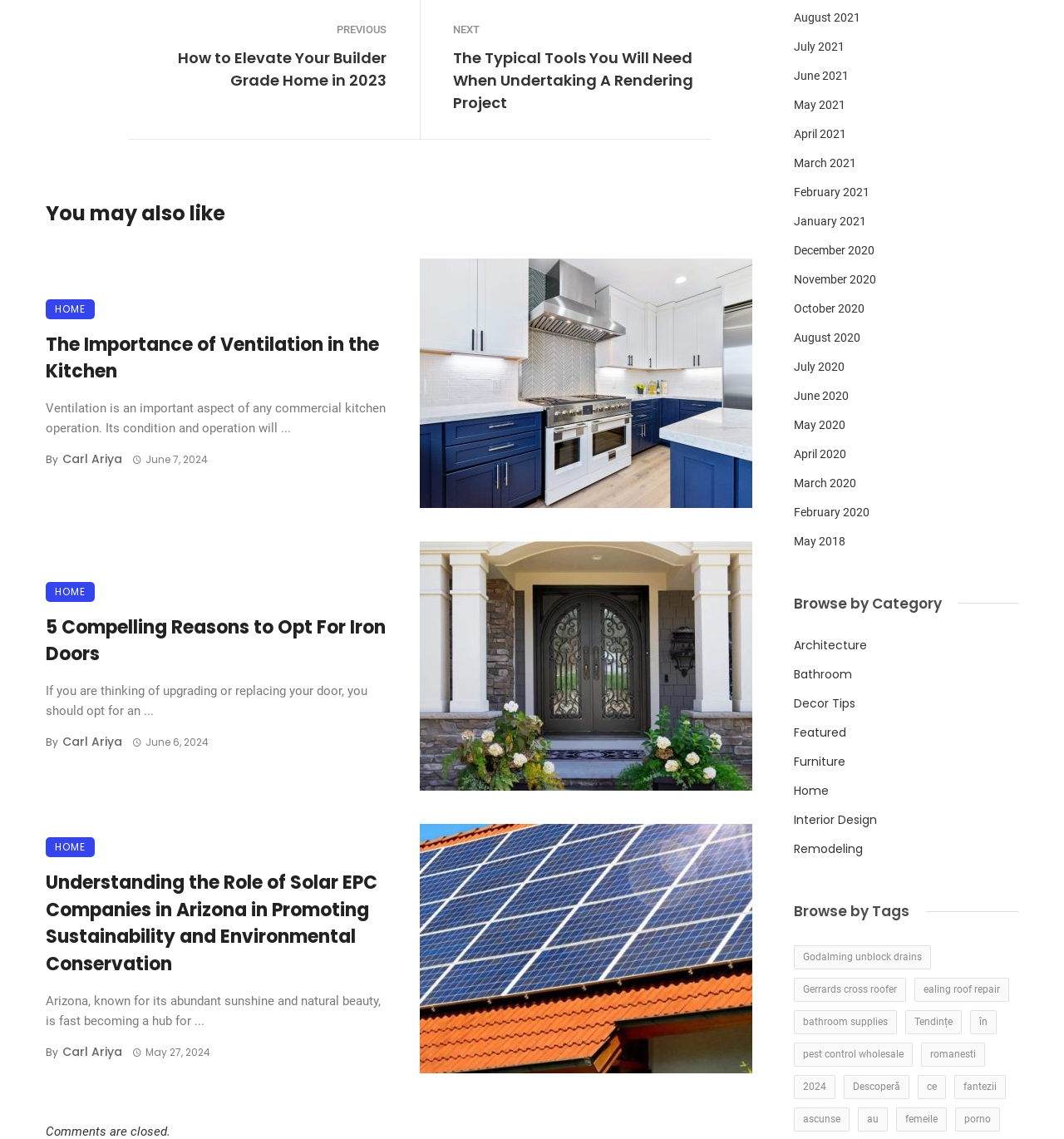What is the timeframe of the articles on this webpage?
From the screenshot, supply a one-word or short-phrase answer.

2020-2024